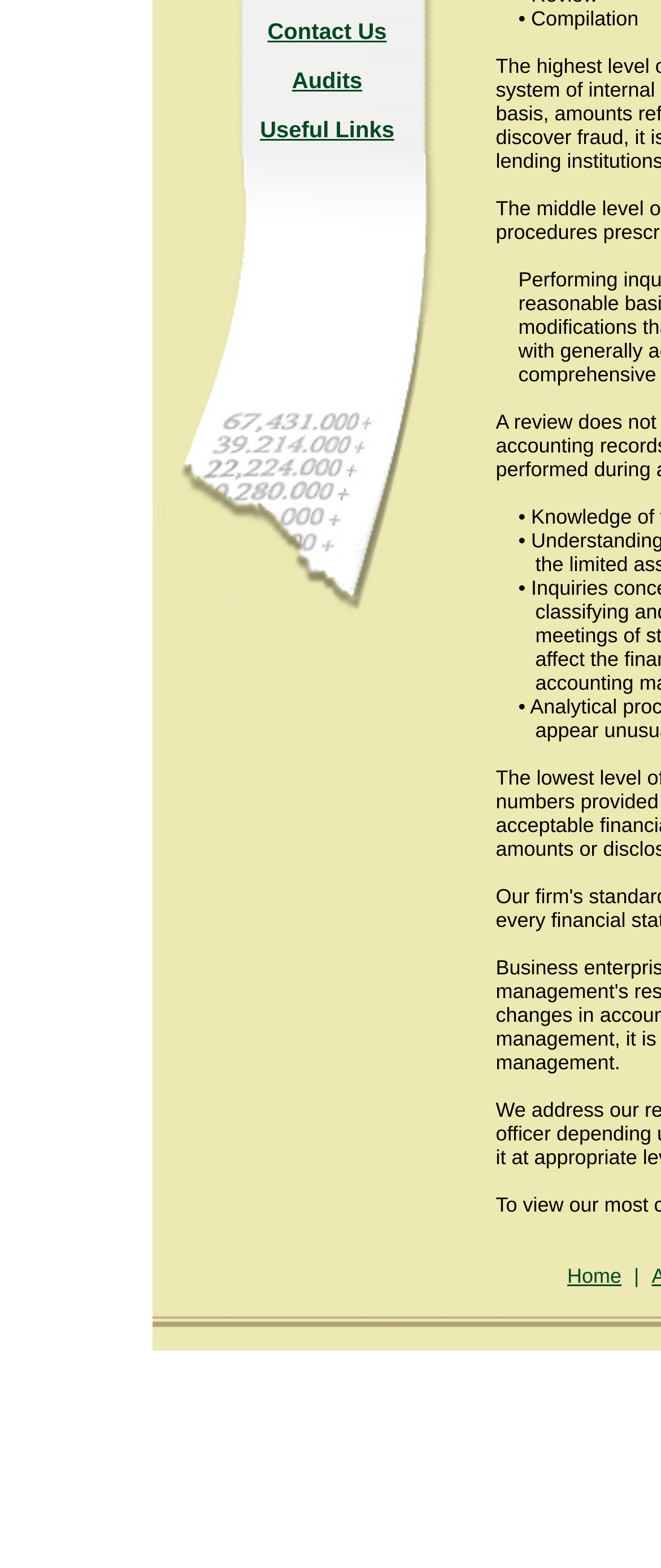Bounding box coordinates must be specified in the format (top-left x, top-left y, bottom-right x, bottom-right y). All values should be floating point numbers between 0 and 1. What are the bounding box coordinates of the UI element described as: Home

[0.858, 0.806, 0.94, 0.821]